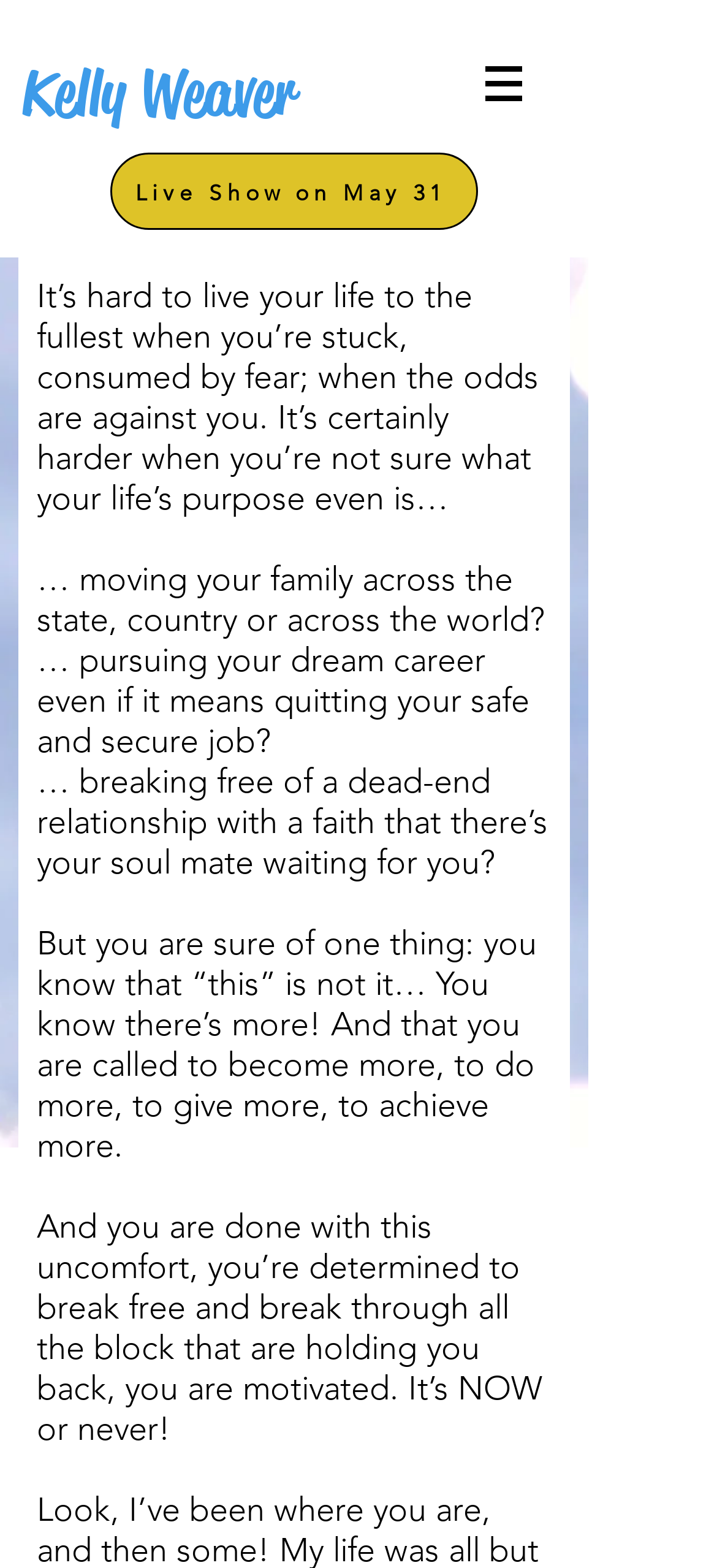What is the name of the person mentioned on the webpage?
Look at the image and answer the question with a single word or phrase.

Kelly Weaver